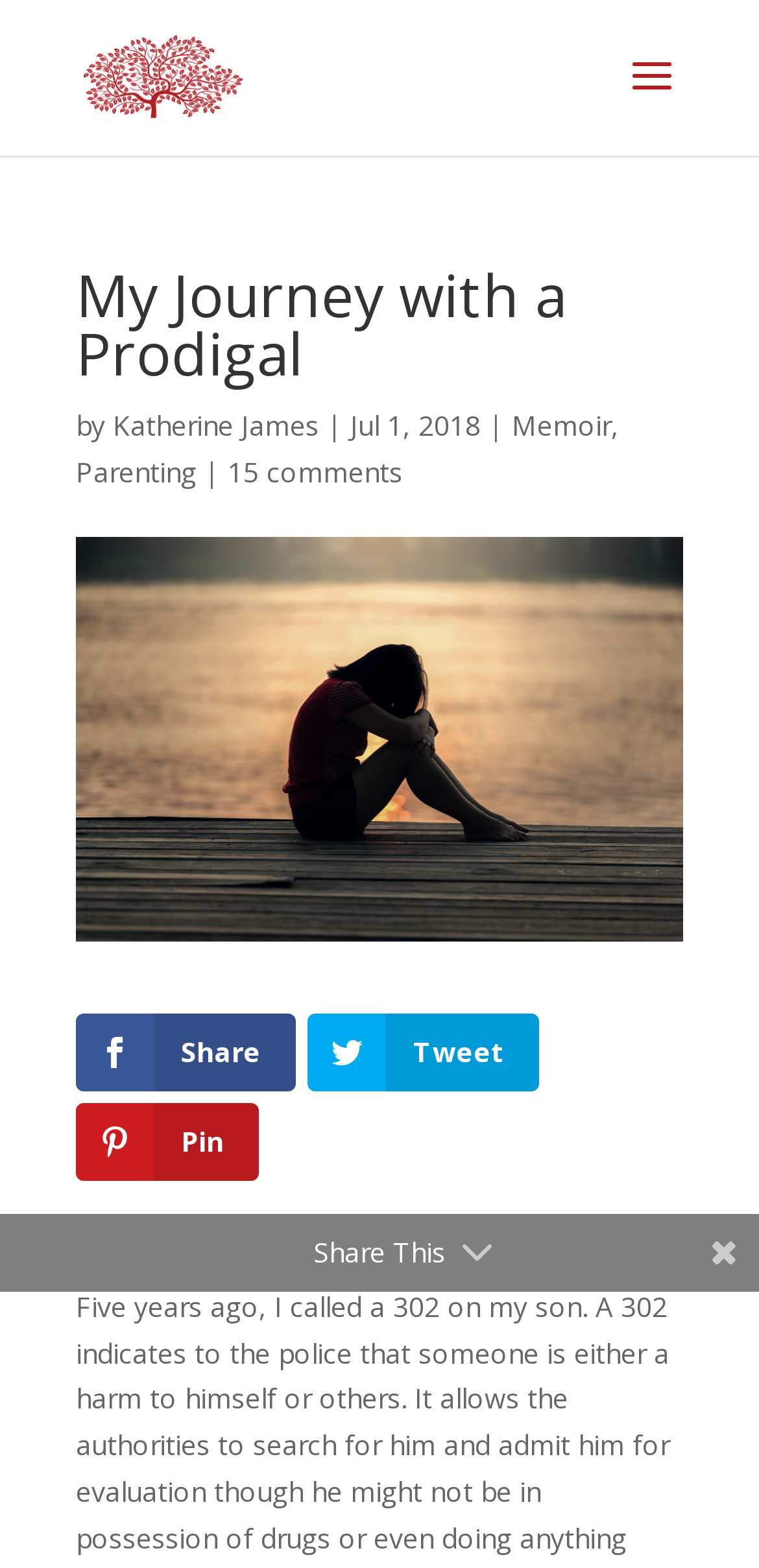What is the date of the article?
Look at the image and provide a detailed response to the question.

The date of the article is mentioned below the title and author's name, and it is 'Jul 1, 2018'.